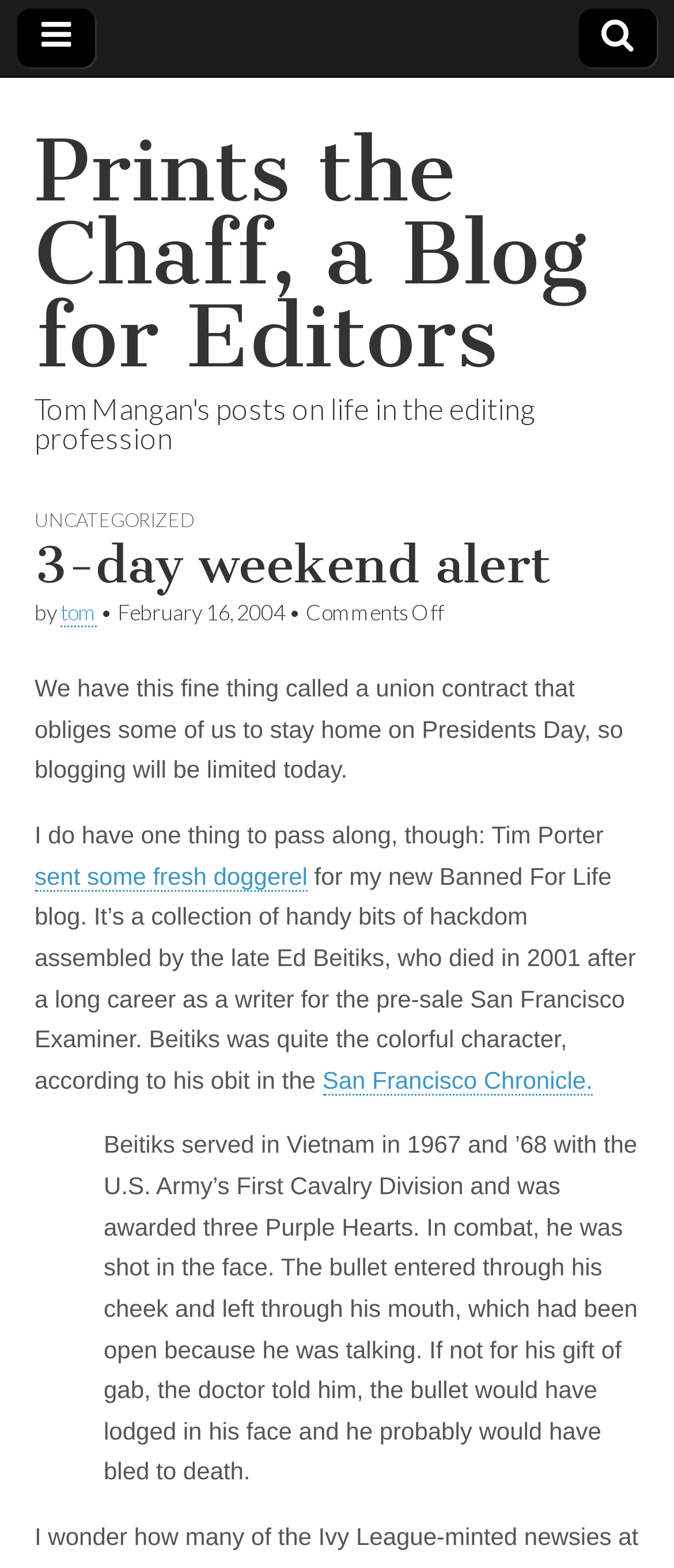What is the name of the blog?
Observe the image and answer the question with a one-word or short phrase response.

Prints the Chaff